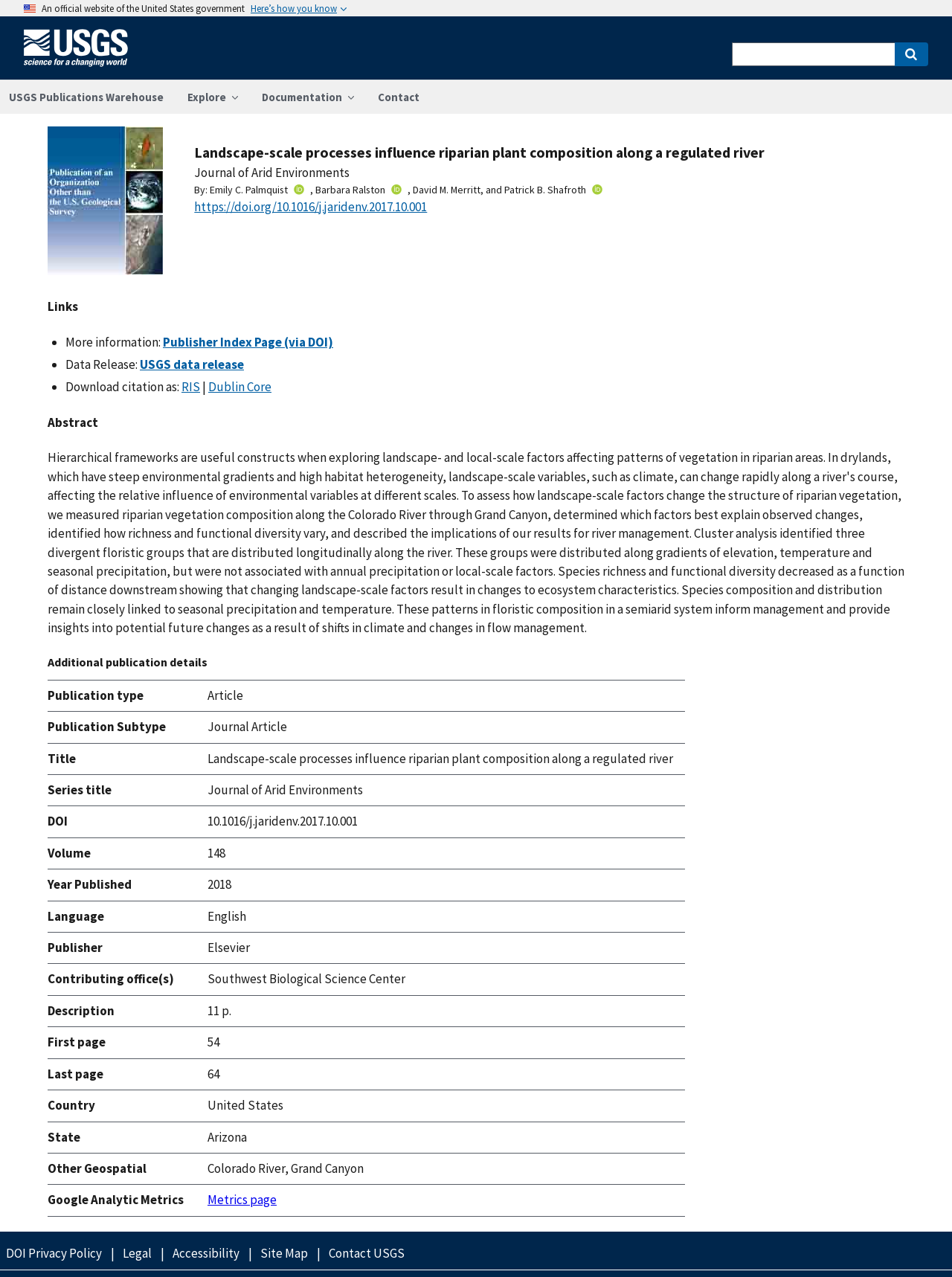Using the provided description Publisher Index Page (via DOI), find the bounding box coordinates for the UI element. Provide the coordinates in (top-left x, top-left y, bottom-right x, bottom-right y) format, ensuring all values are between 0 and 1.

[0.171, 0.262, 0.35, 0.274]